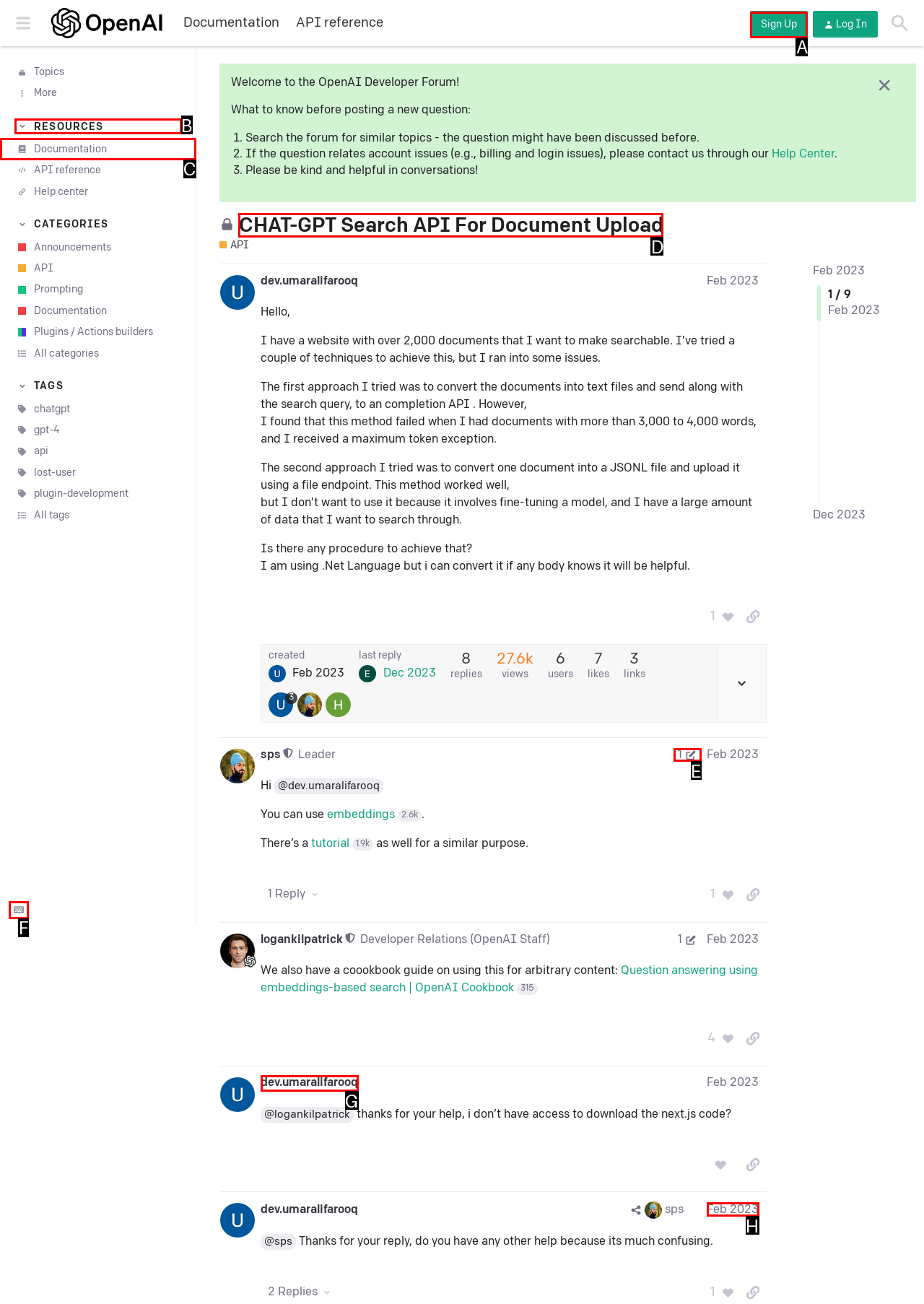Identify the correct HTML element to click for the task: Click on the 'Sign Up' button. Provide the letter of your choice.

A